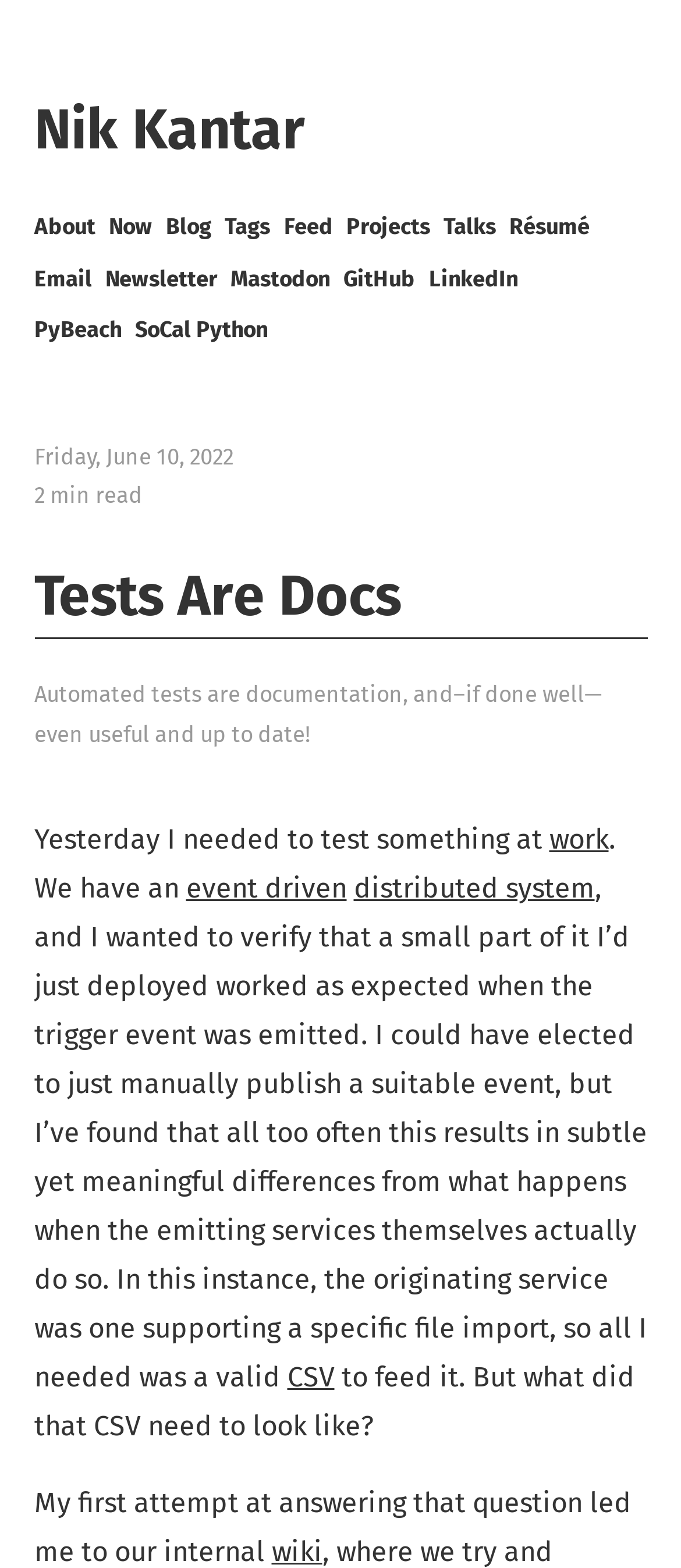What is the name of the author of the blog post?
Answer with a single word or phrase, using the screenshot for reference.

Nik Kantar